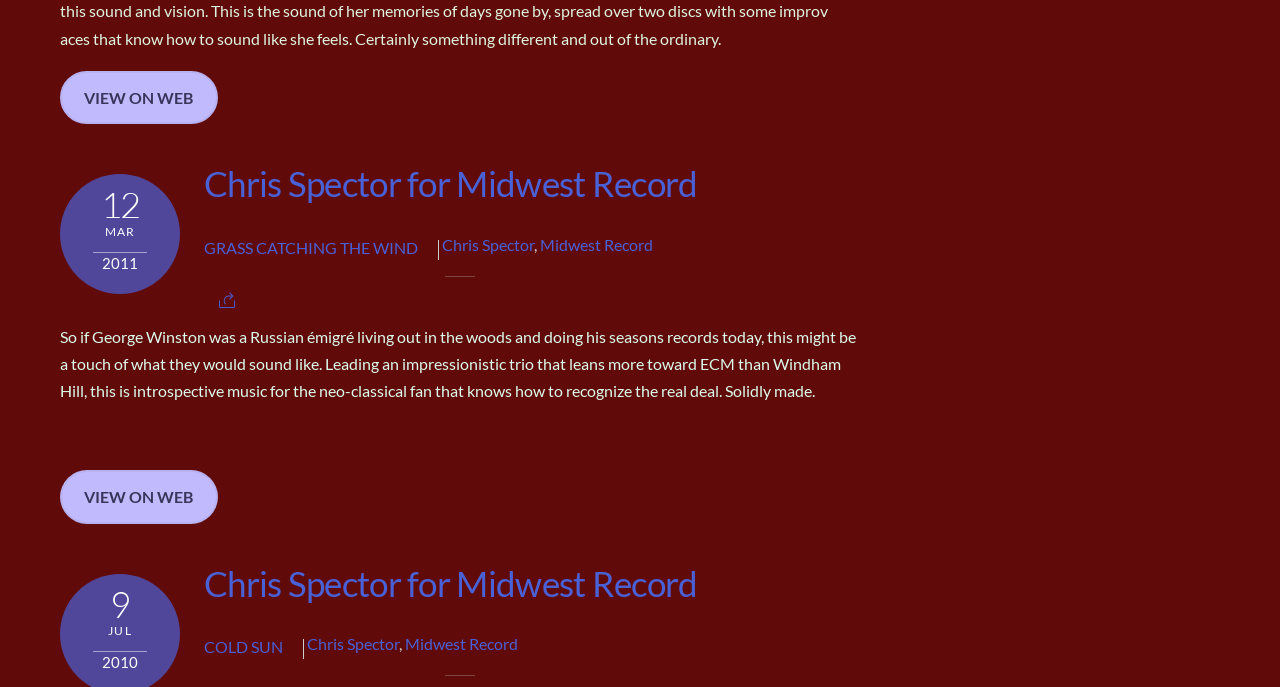What is the publication date of the second article?
Answer the question in as much detail as possible.

The publication date of the second article can be found in the static text elements 'JUL' and '2010', which are located below the heading element containing the text 'Chris Spector for Midwest Record'.